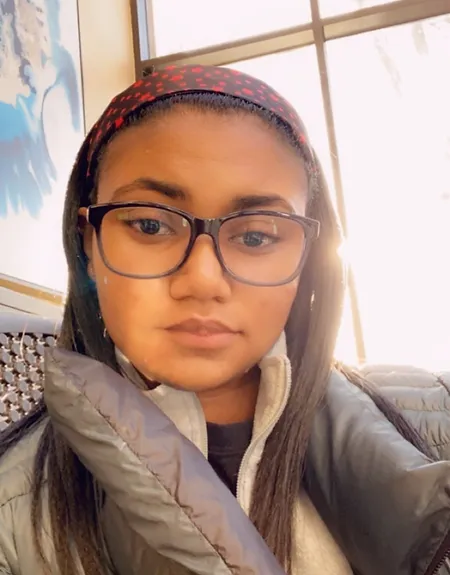Give an in-depth description of the image.

The image features Kalia Asencio, a native of Brooklyn, who is depicted taking a selfie in a warmly lit environment. She has straight, dark hair and is wearing a stylish headband adorned with a red and black pattern. Kalia sports a casual yet chic look, donning a gray jacket over a cozy top. The gentle sunlight filtering in from the window creates a soft glow, highlighting her features and adding a vibrant atmosphere to the scene. 

Kalia identifies with the pronouns she/her and is excited about her Brooklyn heritage, expressing a deep appreciation for her borough. In her biography, she shares her enthusiasm for learning and connecting with others, reflecting her outgoing personality and love for social engagement.